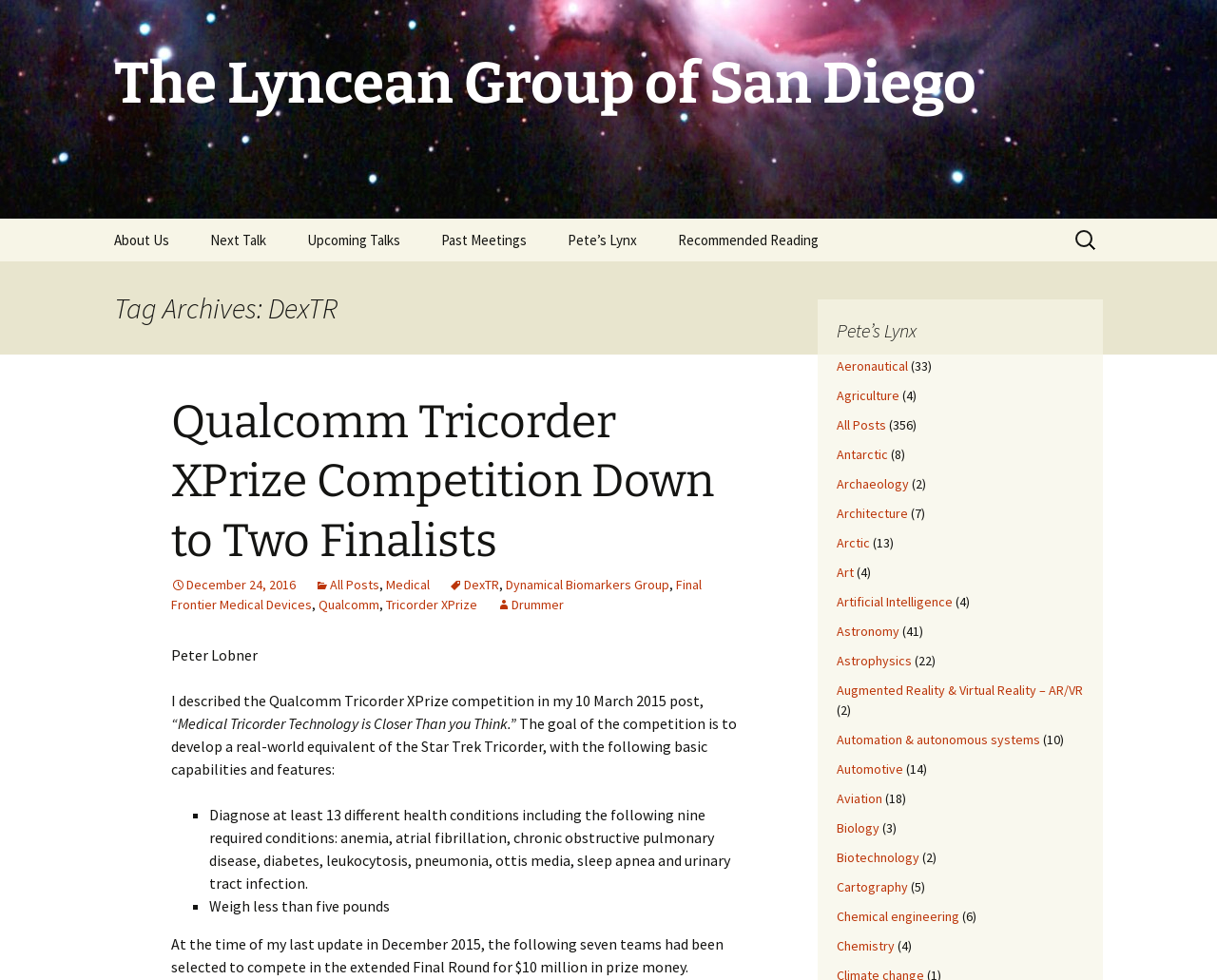Locate the heading on the webpage and return its text.

The Lyncean Group of San Diego